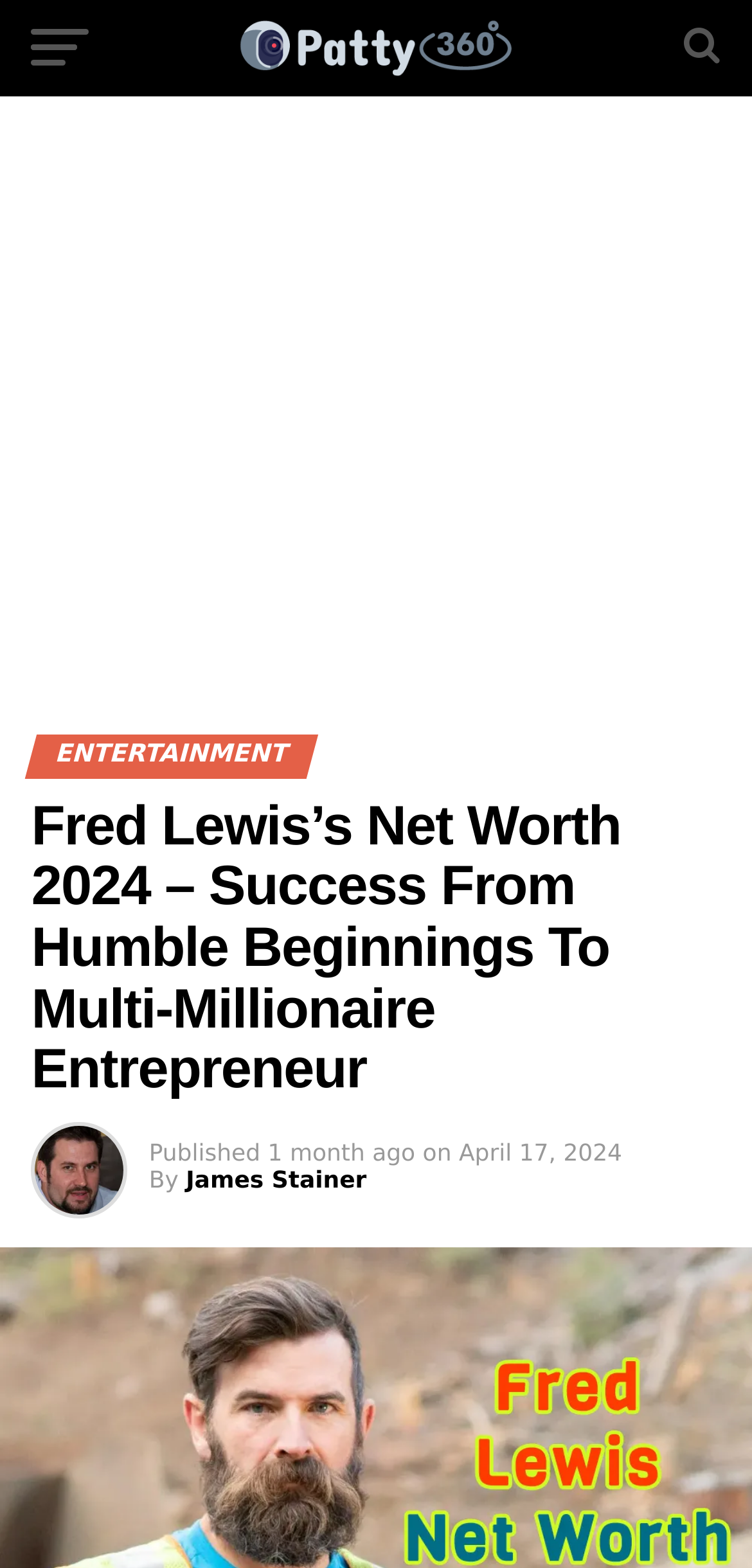Offer a meticulous description of the webpage's structure and content.

The webpage is about Fred Lewis's net worth, with a focus on his journey from humble beginnings to becoming a multi-millionaire entrepreneur. At the top of the page, there is a logo of "Patty360" accompanied by a link to the same name, positioned near the top-left corner of the page. 

Below the logo, there is a large header section that spans almost the entire width of the page. This section is divided into three parts: a heading that reads "ENTERTAINMENT" on the top, followed by a larger heading that displays the title of the article, "Fred Lewis’s Net Worth 2024 – Success From Humble Beginnings To Multi-Millionaire Entrepreneur". On the right side of this section, there is a small image with the caption "mm". 

Further down, there are several lines of text that provide information about the article's publication. The text "Published" is followed by the date "1 month ago", and then a more specific date "April 17, 2024" is provided. The author of the article, "James Stainer", is credited below the publication information.